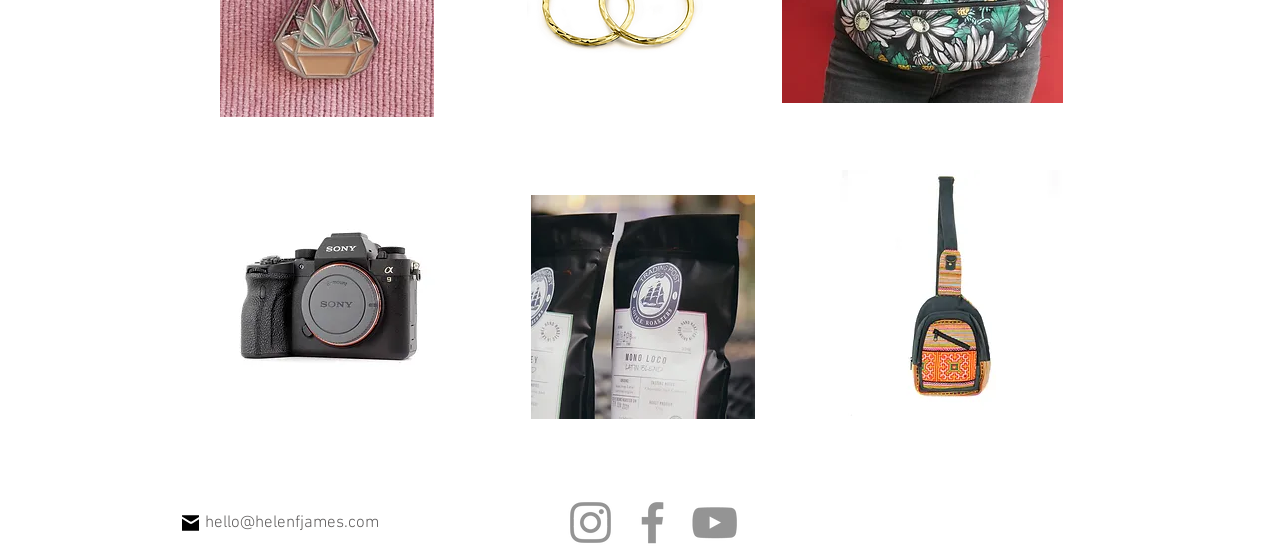Bounding box coordinates are to be given in the format (top-left x, top-left y, bottom-right x, bottom-right y). All values must be floating point numbers between 0 and 1. Provide the bounding box coordinate for the UI element described as: Careers

None